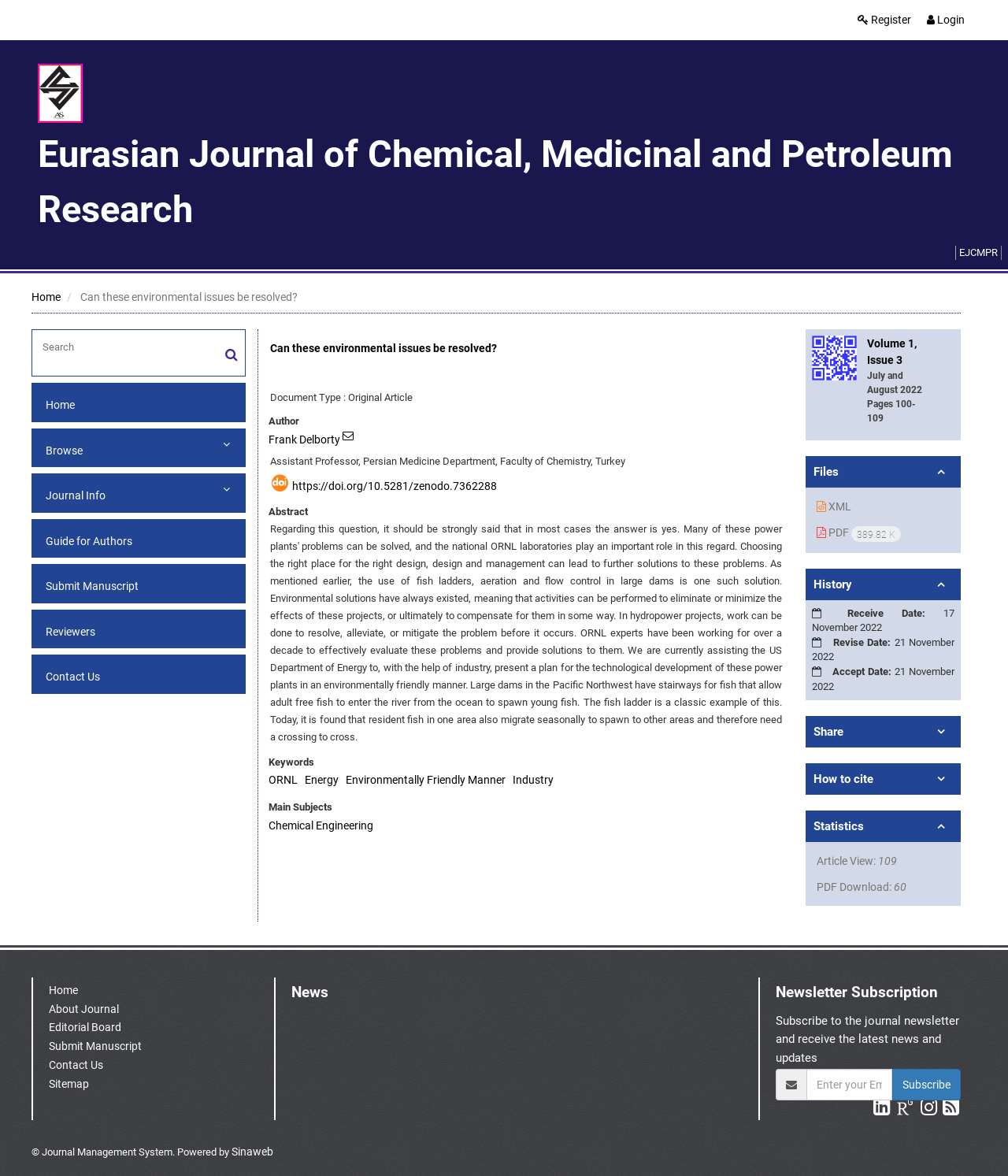Find and specify the bounding box coordinates that correspond to the clickable region for the instruction: "Subscribe to the journal newsletter".

[0.885, 0.909, 0.953, 0.936]